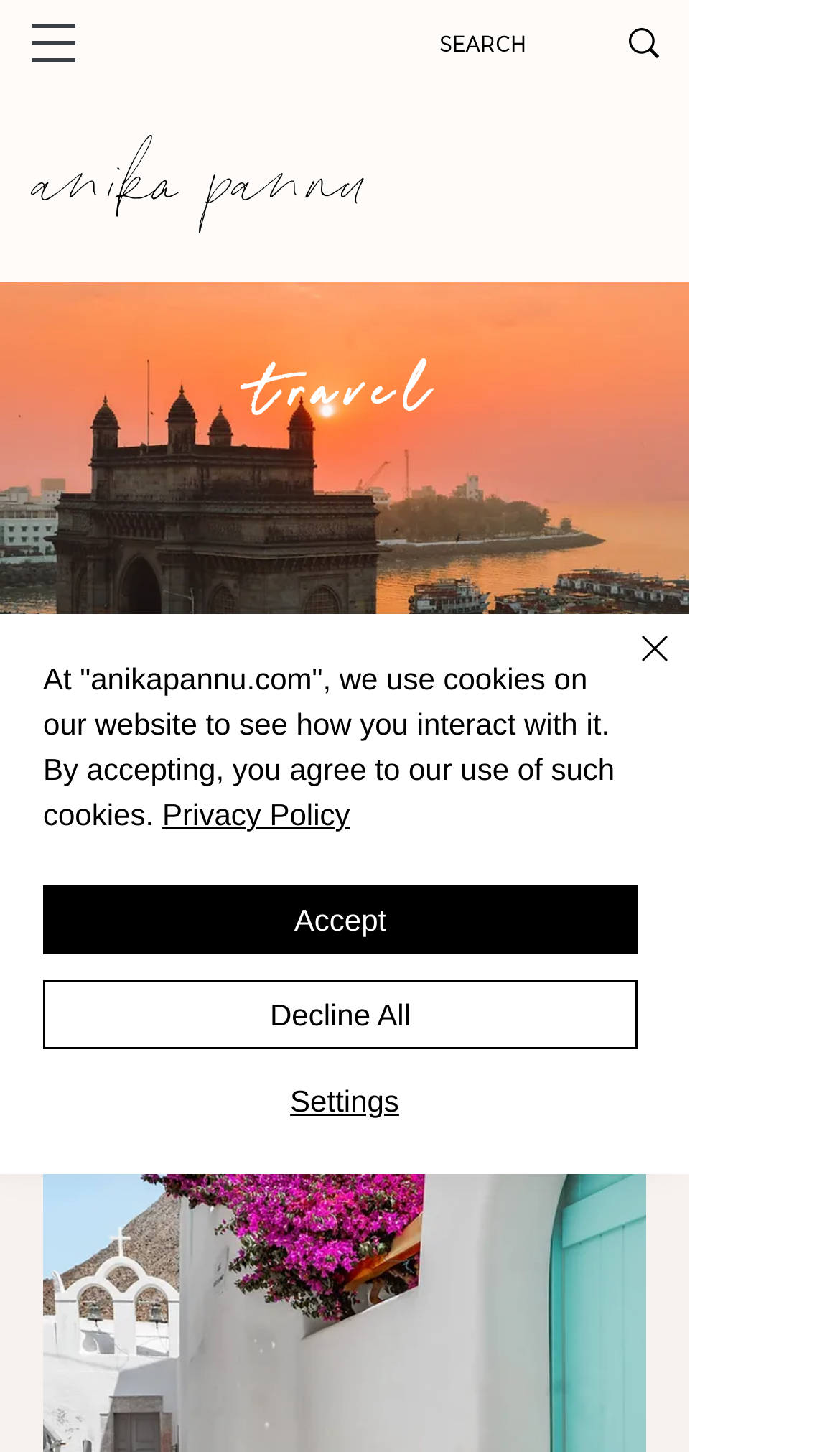What is the topic of the featured travel guide?
Look at the image and answer the question using a single word or phrase.

Mumbai travel guide